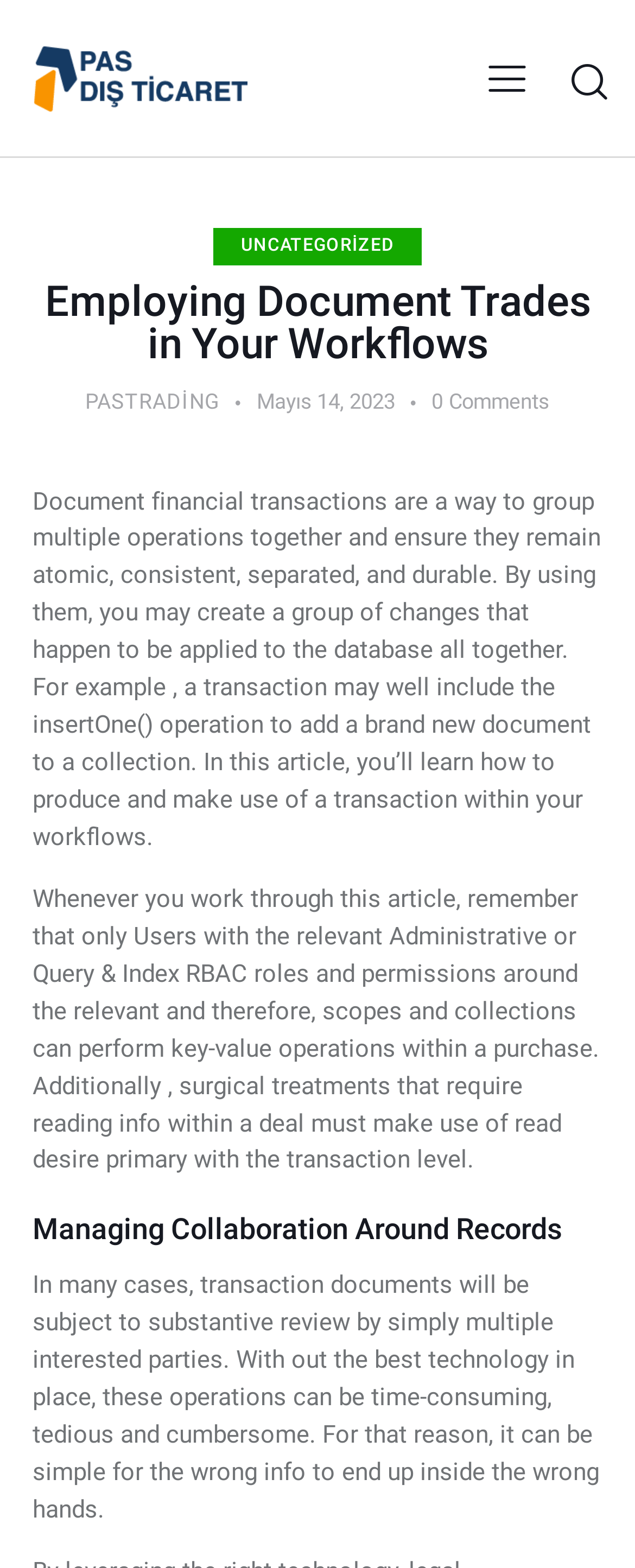Provide a short answer to the following question with just one word or phrase: What is the challenge with transaction documents in many cases?

Time-consuming and cumbersome review